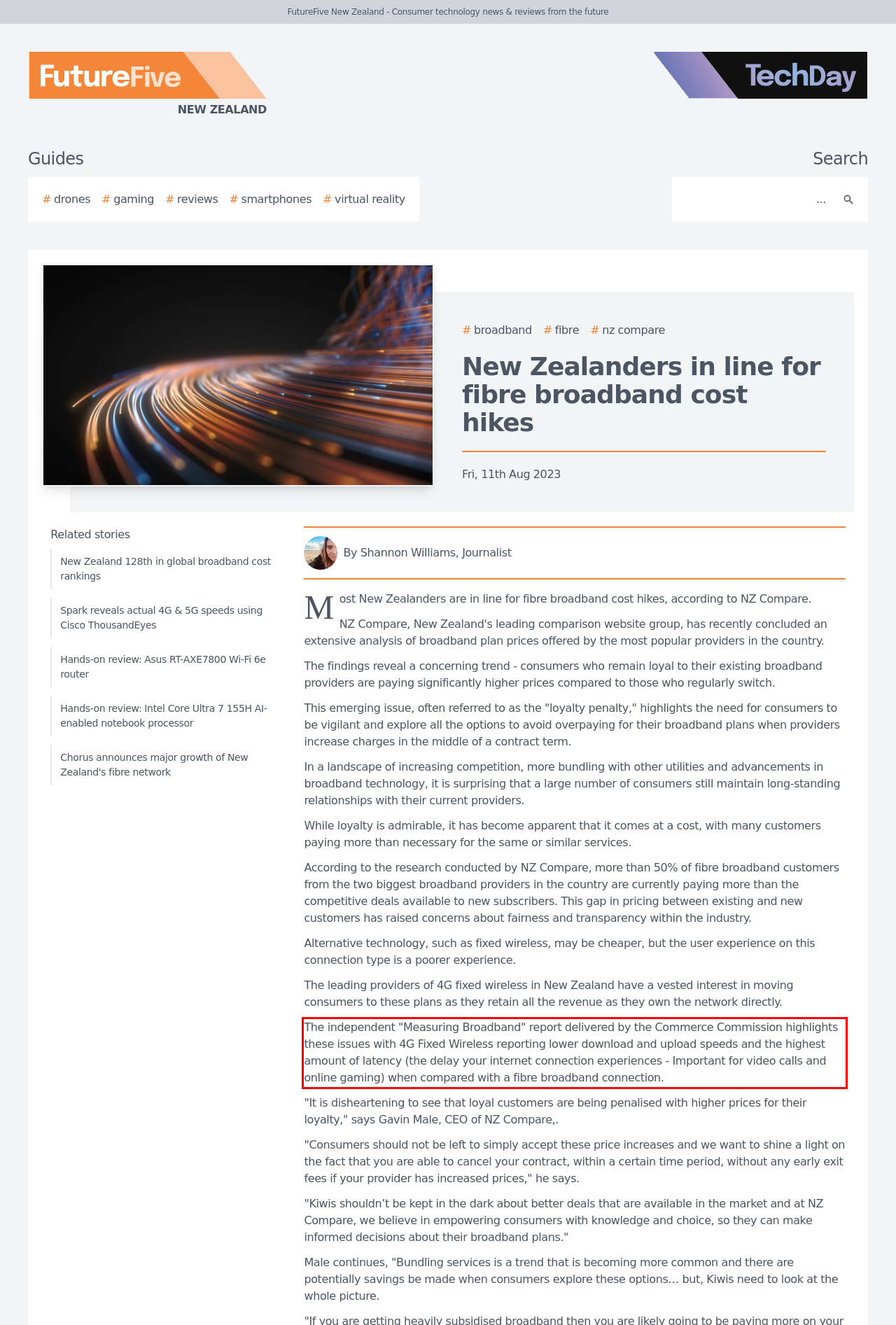Review the screenshot of the webpage and recognize the text inside the red rectangle bounding box. Provide the extracted text content.

The independent "Measuring Broadband" report delivered by the Commerce Commission highlights these issues with 4G Fixed Wireless reporting lower download and upload speeds and the highest amount of latency (the delay your internet connection experiences - Important for video calls and online gaming) when compared with a fibre broadband connection.